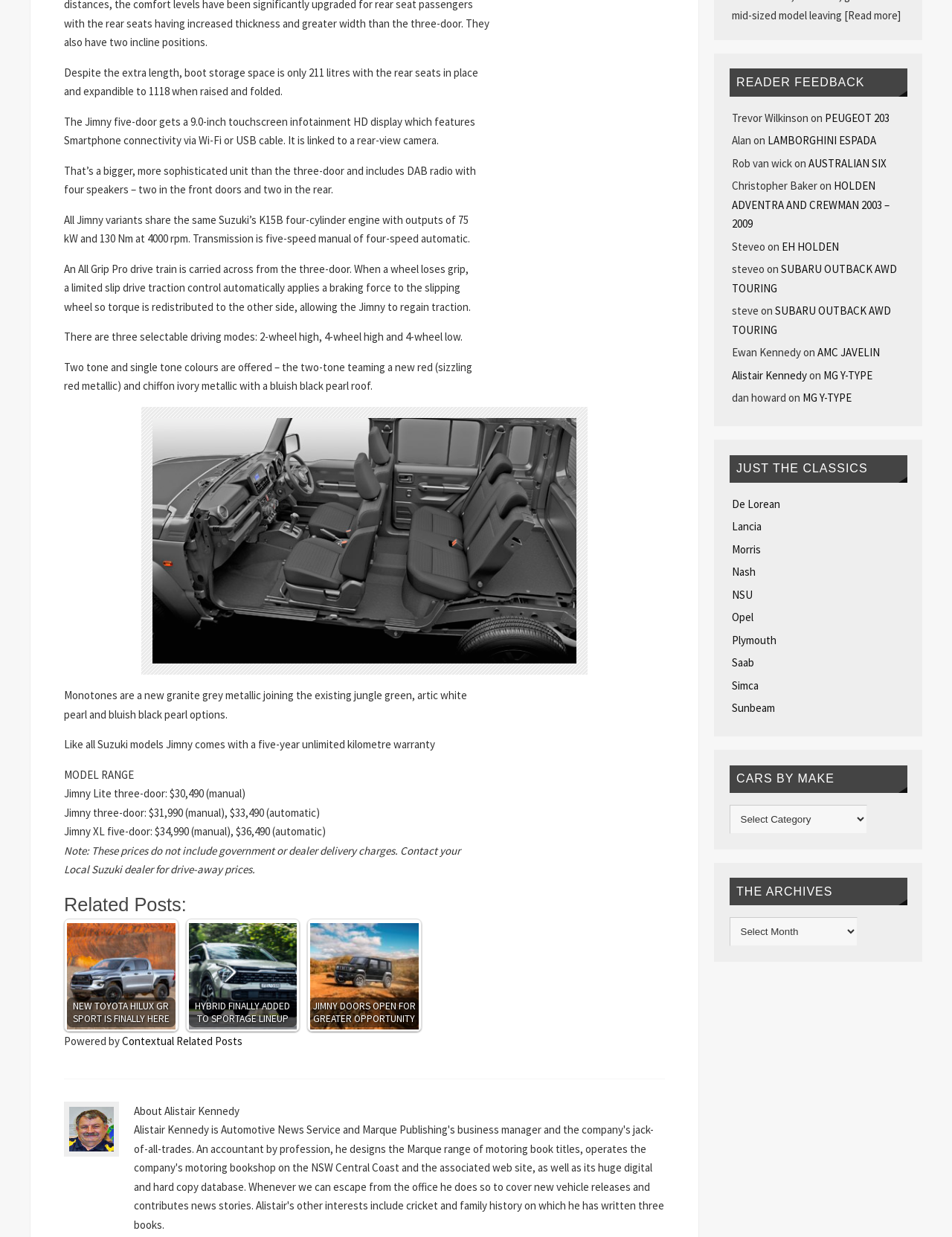What is the price of Jimny XL five-door with automatic transmission?
Answer with a single word or phrase by referring to the visual content.

$36,490